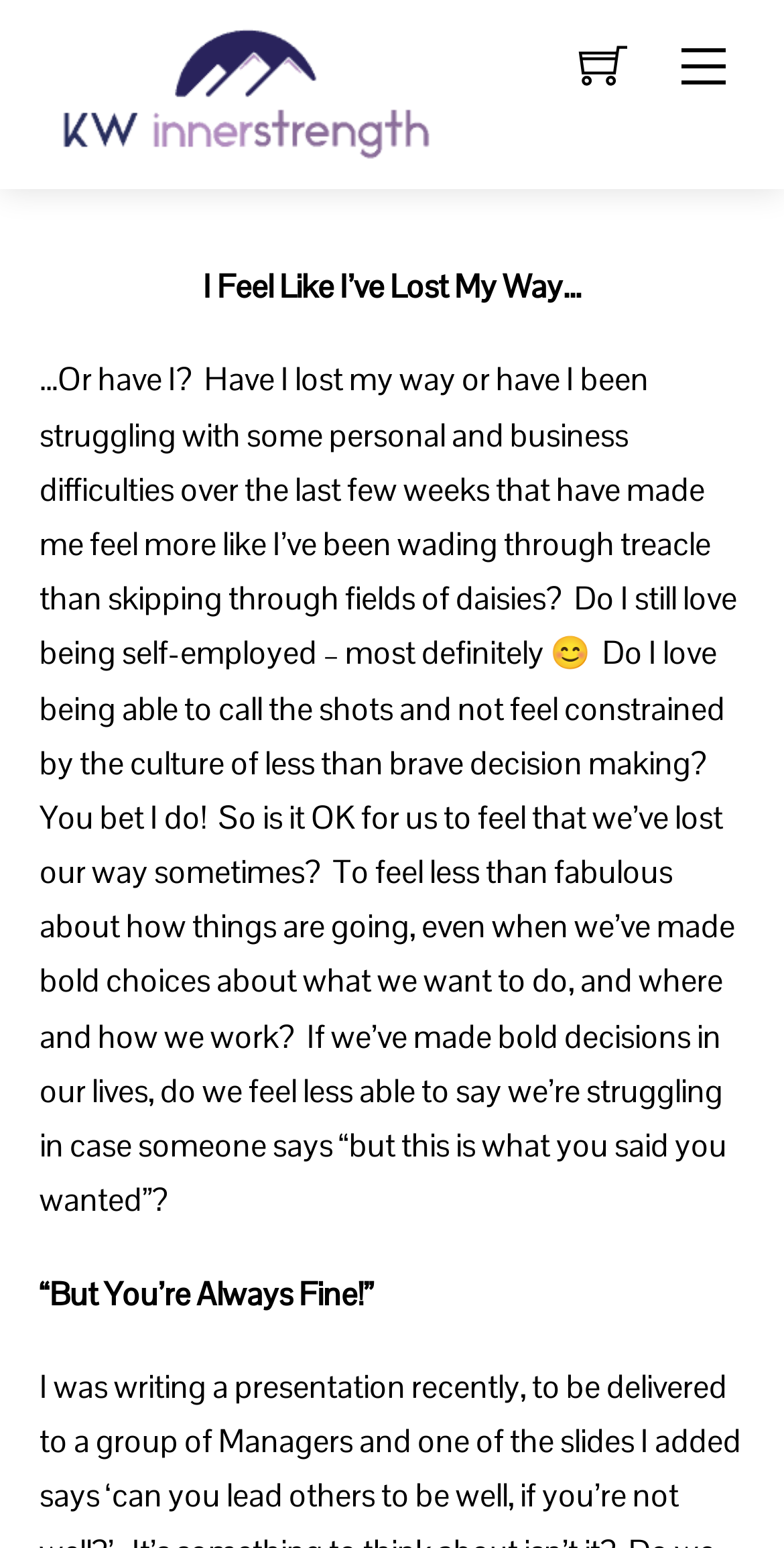Respond to the question below with a concise word or phrase:
What is the author's concern about expressing struggles?

Fear of judgment